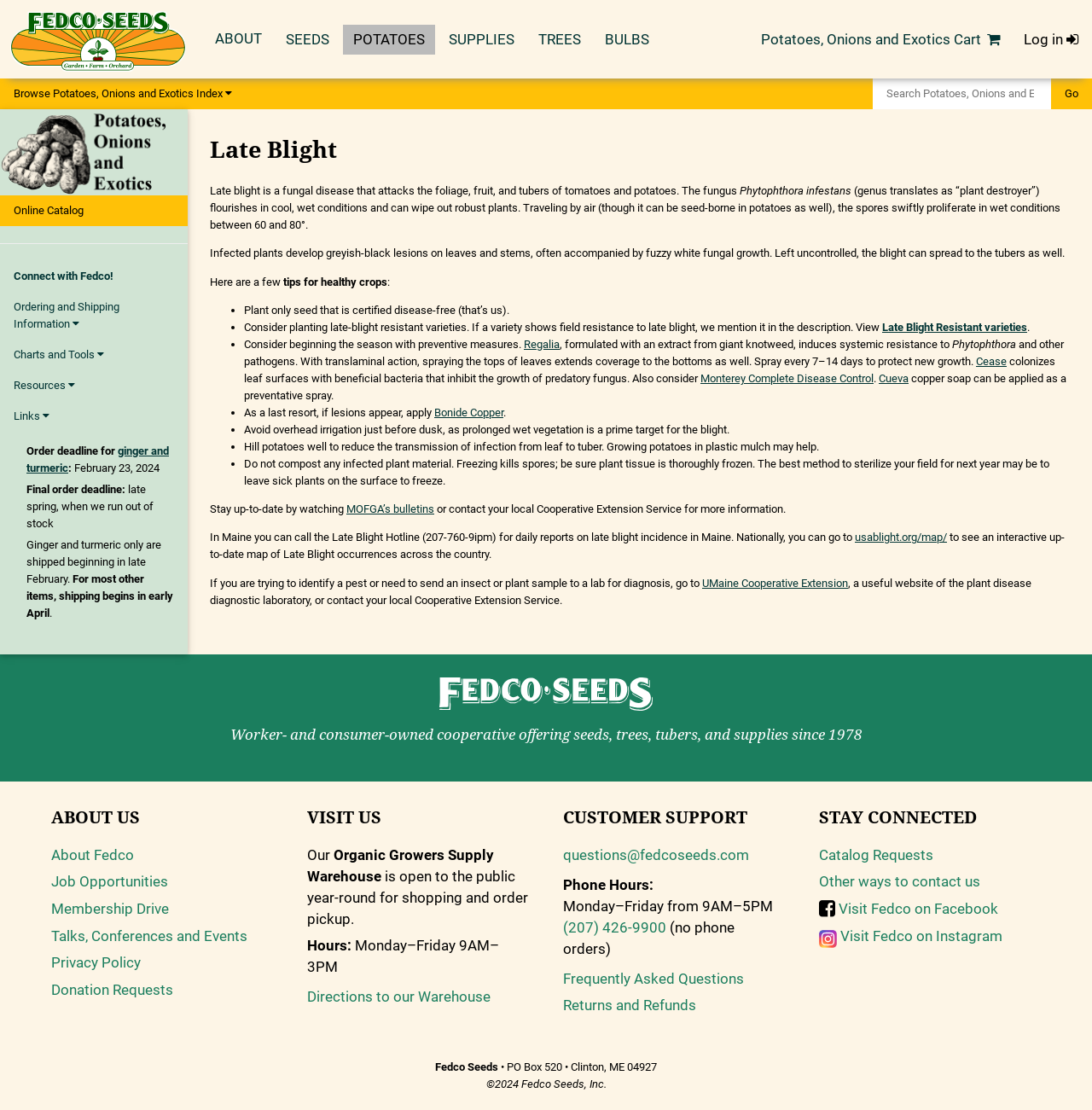Pinpoint the bounding box coordinates of the area that must be clicked to complete this instruction: "Search for Potatoes, Onions and Exotics".

[0.799, 0.071, 0.962, 0.099]